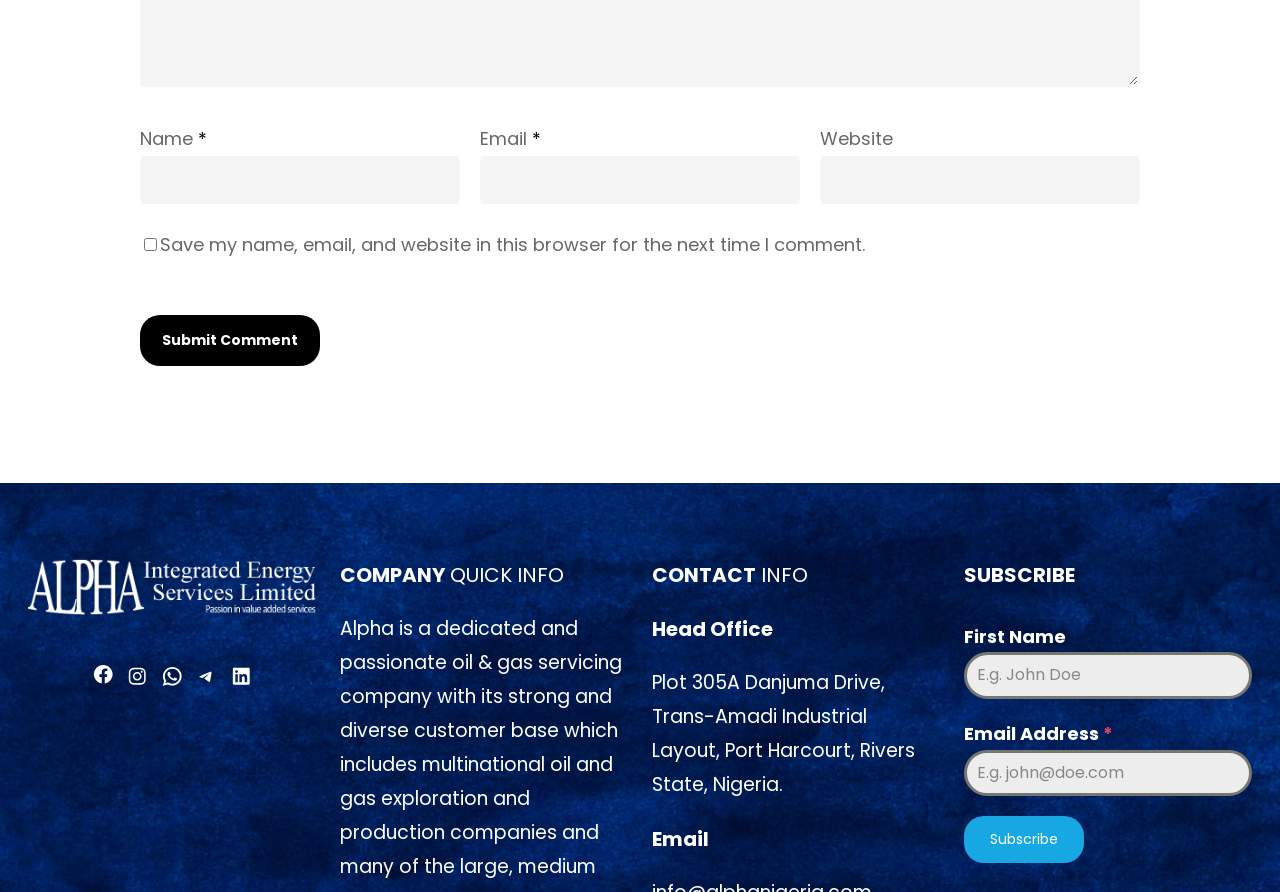Use a single word or phrase to answer the following:
How many textboxes are there?

5